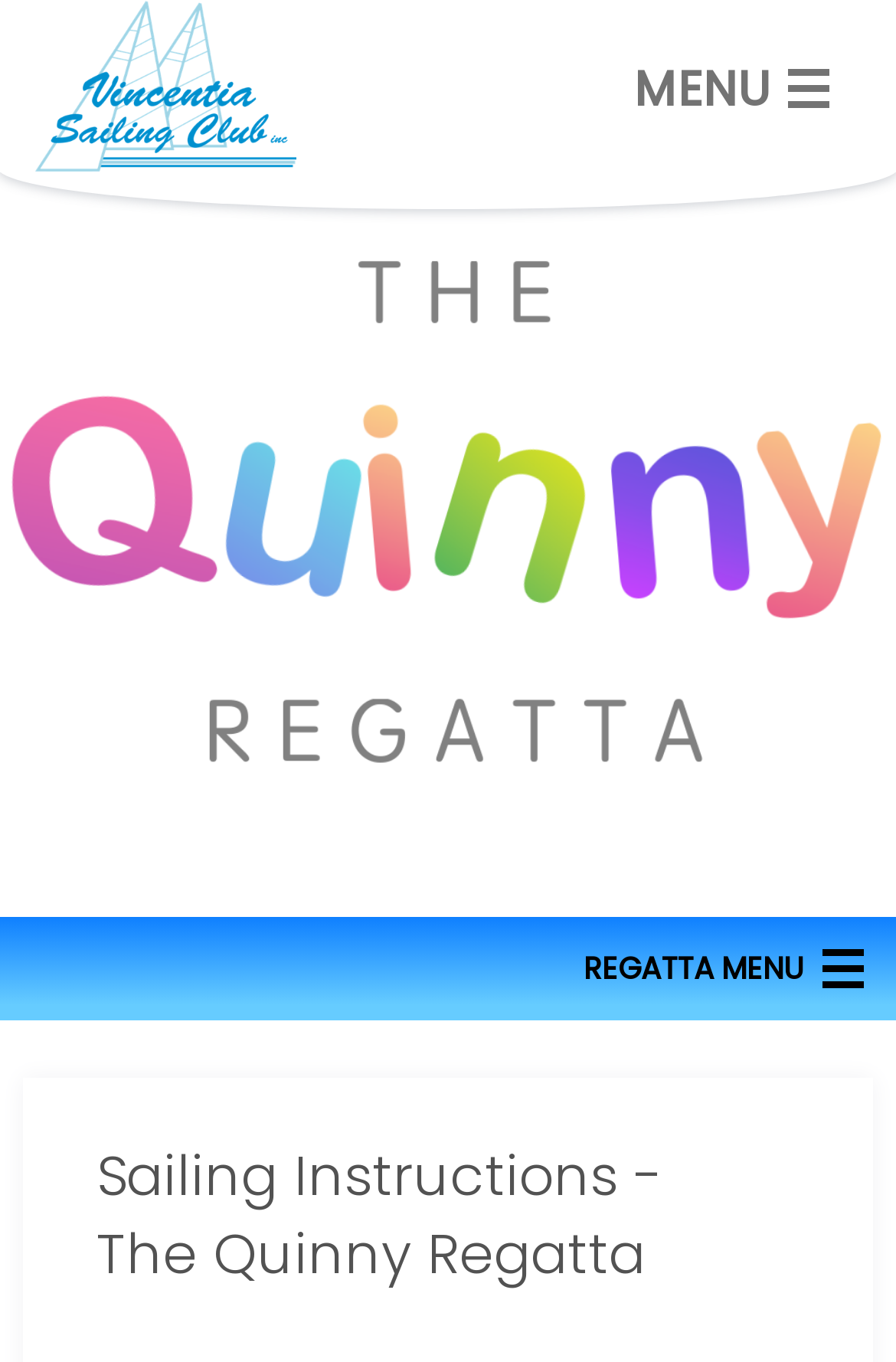What is the purpose of the webpage?
Please provide a single word or phrase as the answer based on the screenshot.

Sailing regatta instructions